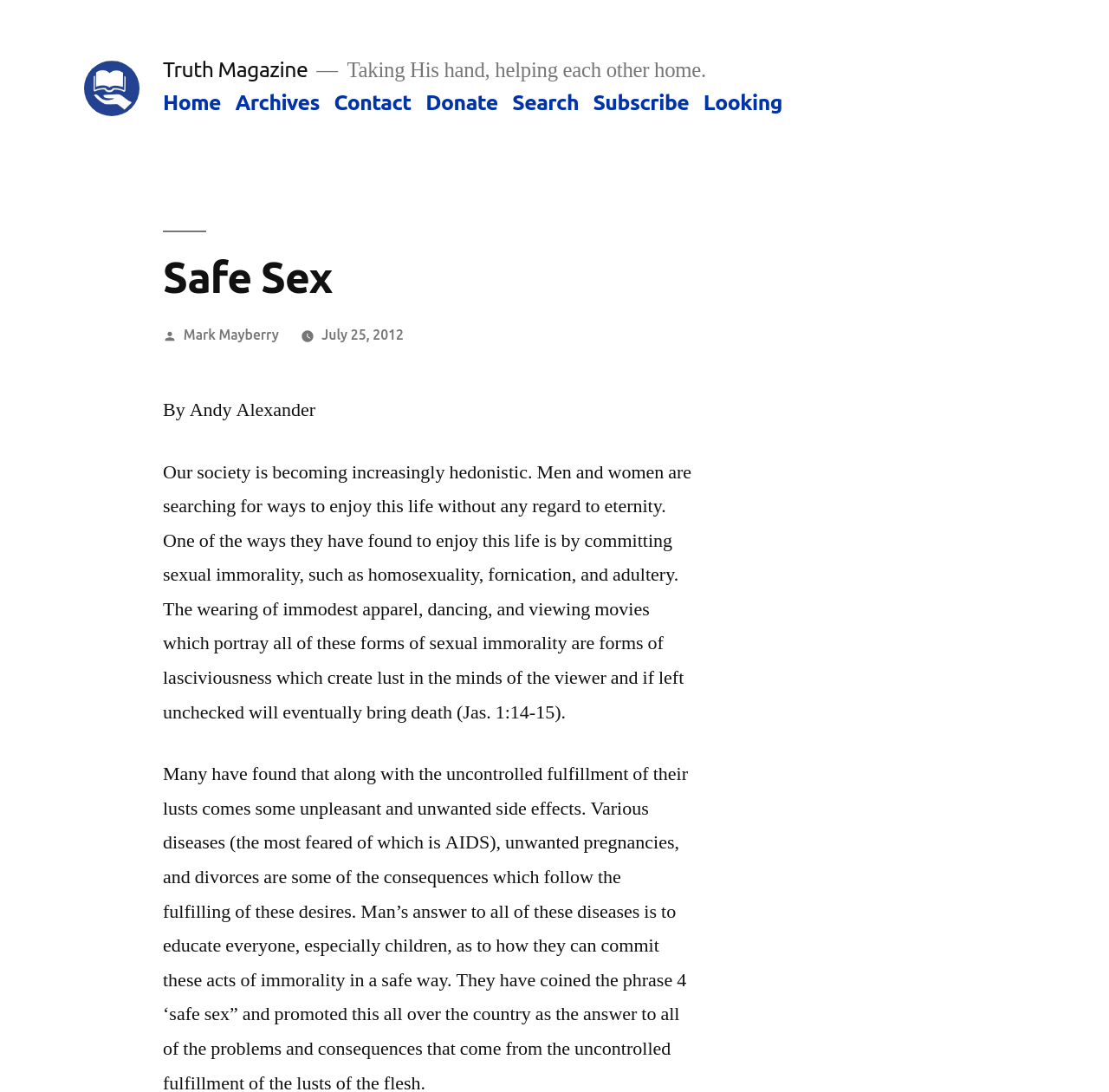Please provide the bounding box coordinates for the UI element as described: "Home". The coordinates must be four floats between 0 and 1, represented as [left, top, right, bottom].

None